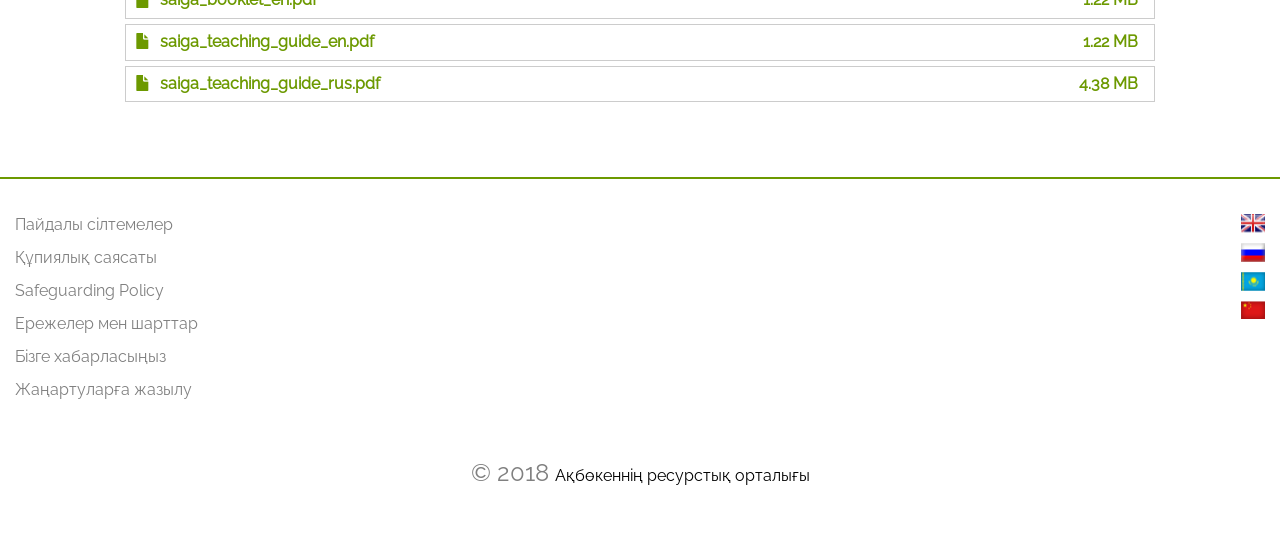Pinpoint the bounding box coordinates of the clickable element needed to complete the instruction: "download the Russian teaching guide". The coordinates should be provided as four float numbers between 0 and 1: [left, top, right, bottom].

[0.125, 0.132, 0.297, 0.166]